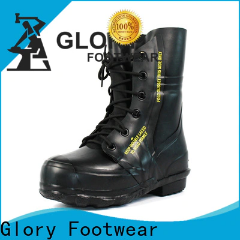Describe every aspect of the image in detail.

This image features a robust black boot from Glory Footwear, showcasing its durable design ideal for work and outdoor activities. The boot is characterized by a high ankle, reinforced lacing system, and a solid rubber sole designed for traction and stability. The striking yellow accents highlight its unique features and brand identity. A badge labeled "100%" suggests quality assurance, reinforcing the manufacturer's commitment to reliability. This footwear is part of Glory Footwear's selection, tailored for businesses seeking dependable products for travel or labor-intensive tasks.